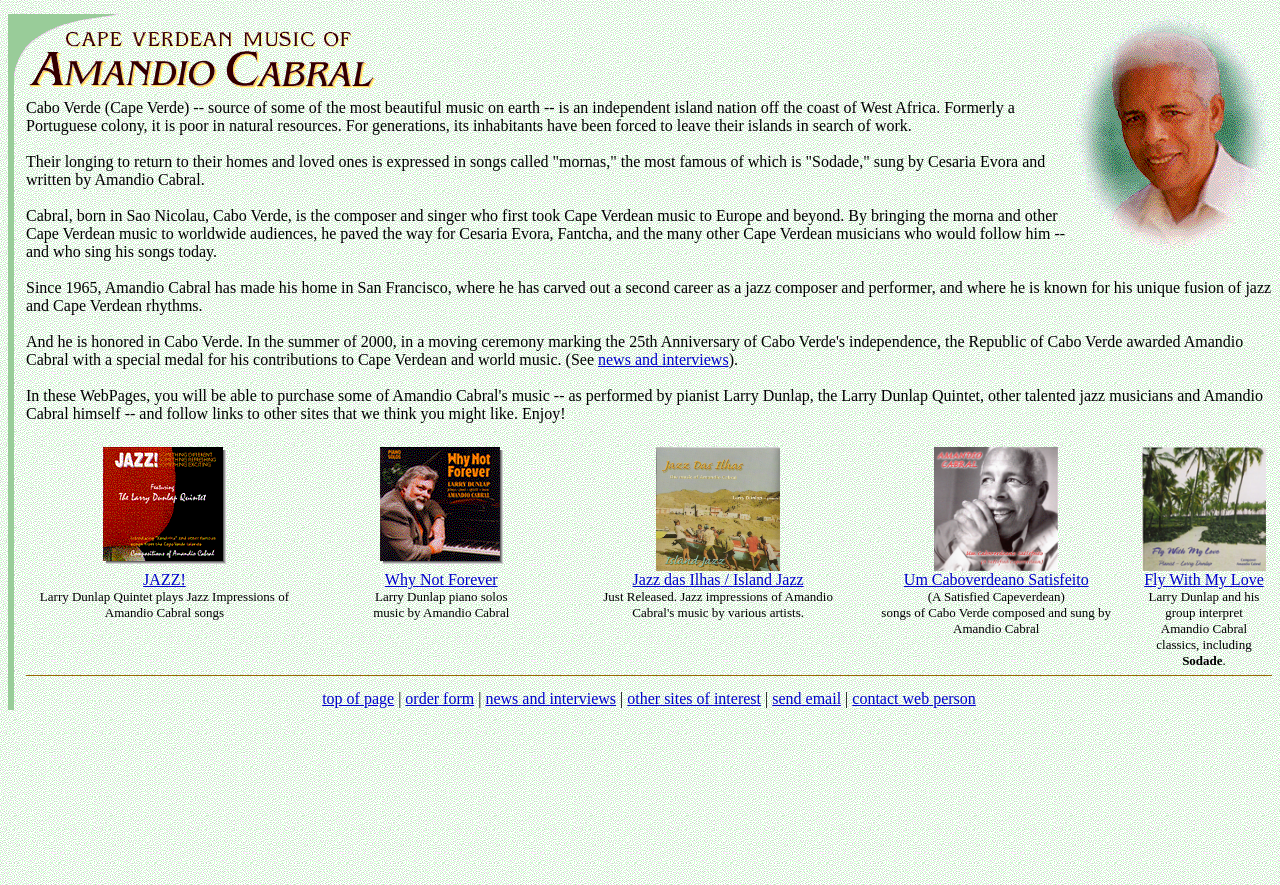Please find the bounding box coordinates of the section that needs to be clicked to achieve this instruction: "View the image of Amandio Cabral".

[0.838, 0.016, 0.994, 0.282]